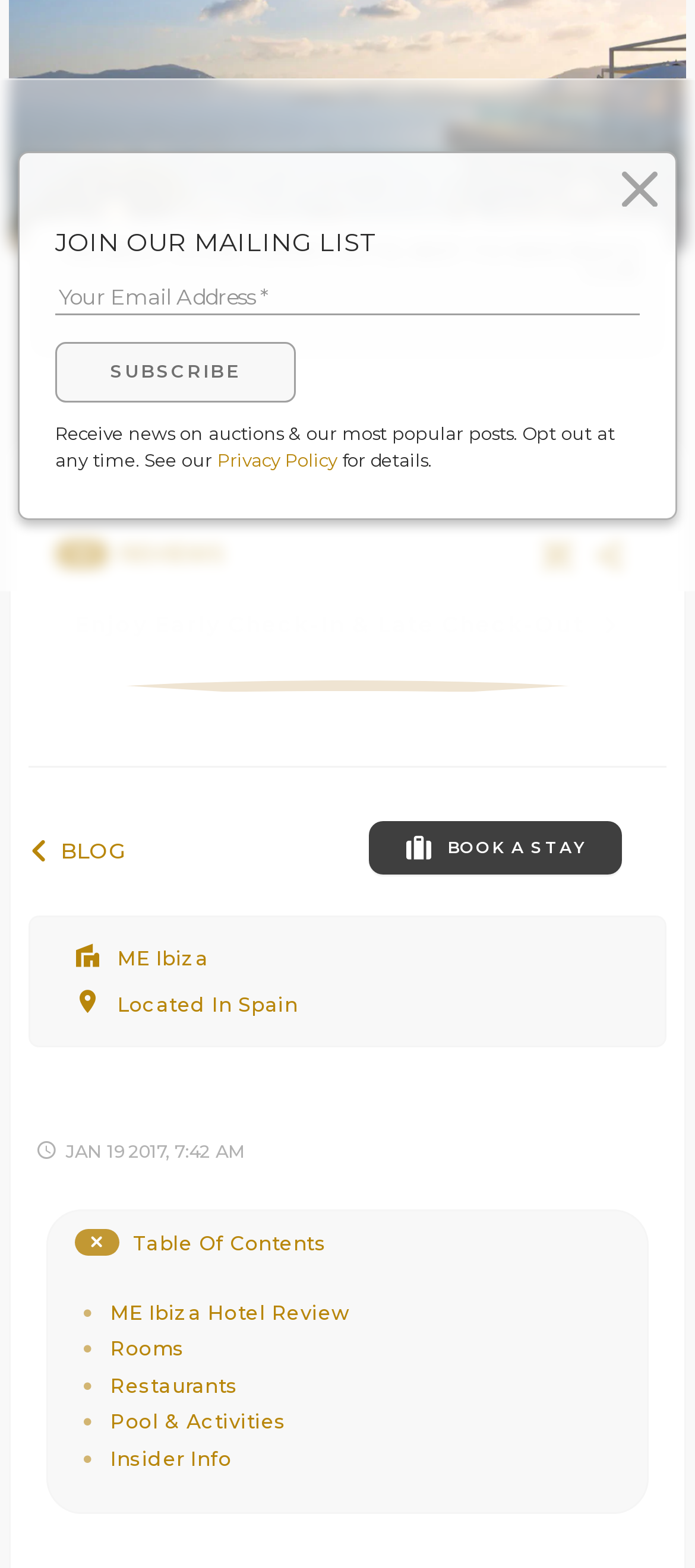Locate the bounding box for the described UI element: "ME Ibiza Hotel Review". Ensure the coordinates are four float numbers between 0 and 1, formatted as [left, top, right, bottom].

[0.159, 0.829, 0.504, 0.845]